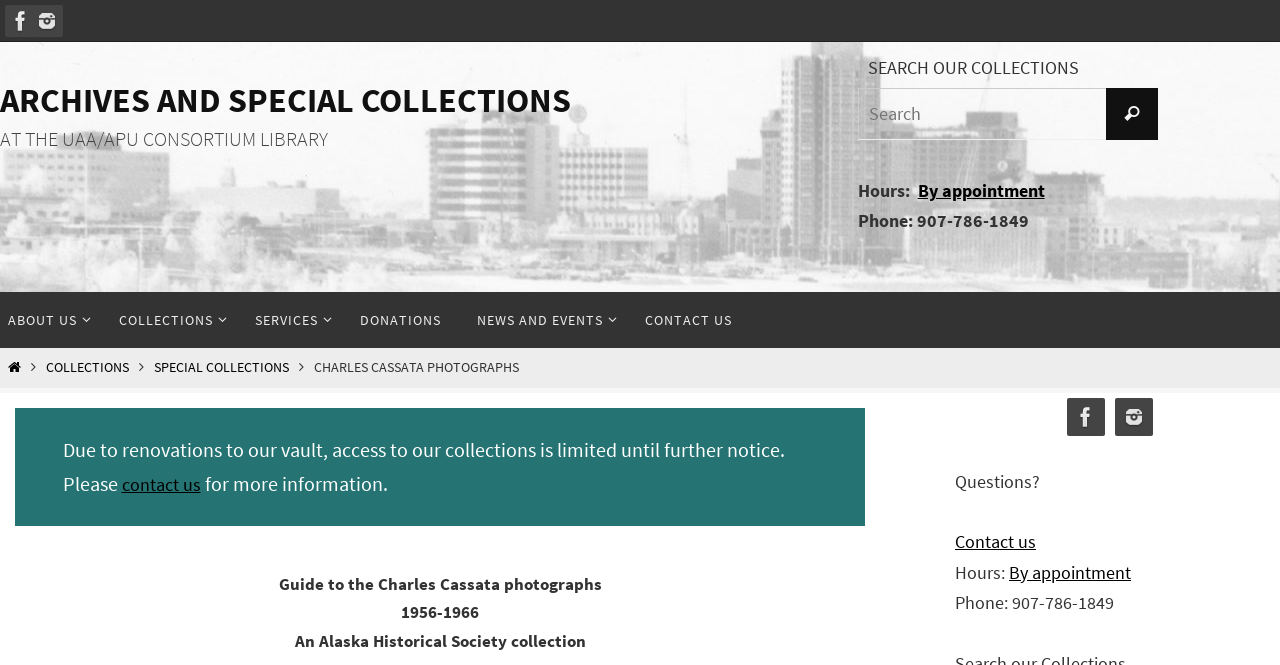Please find the bounding box coordinates of the element that you should click to achieve the following instruction: "Check hours". The coordinates should be presented as four float numbers between 0 and 1: [left, top, right, bottom].

[0.67, 0.269, 0.717, 0.303]